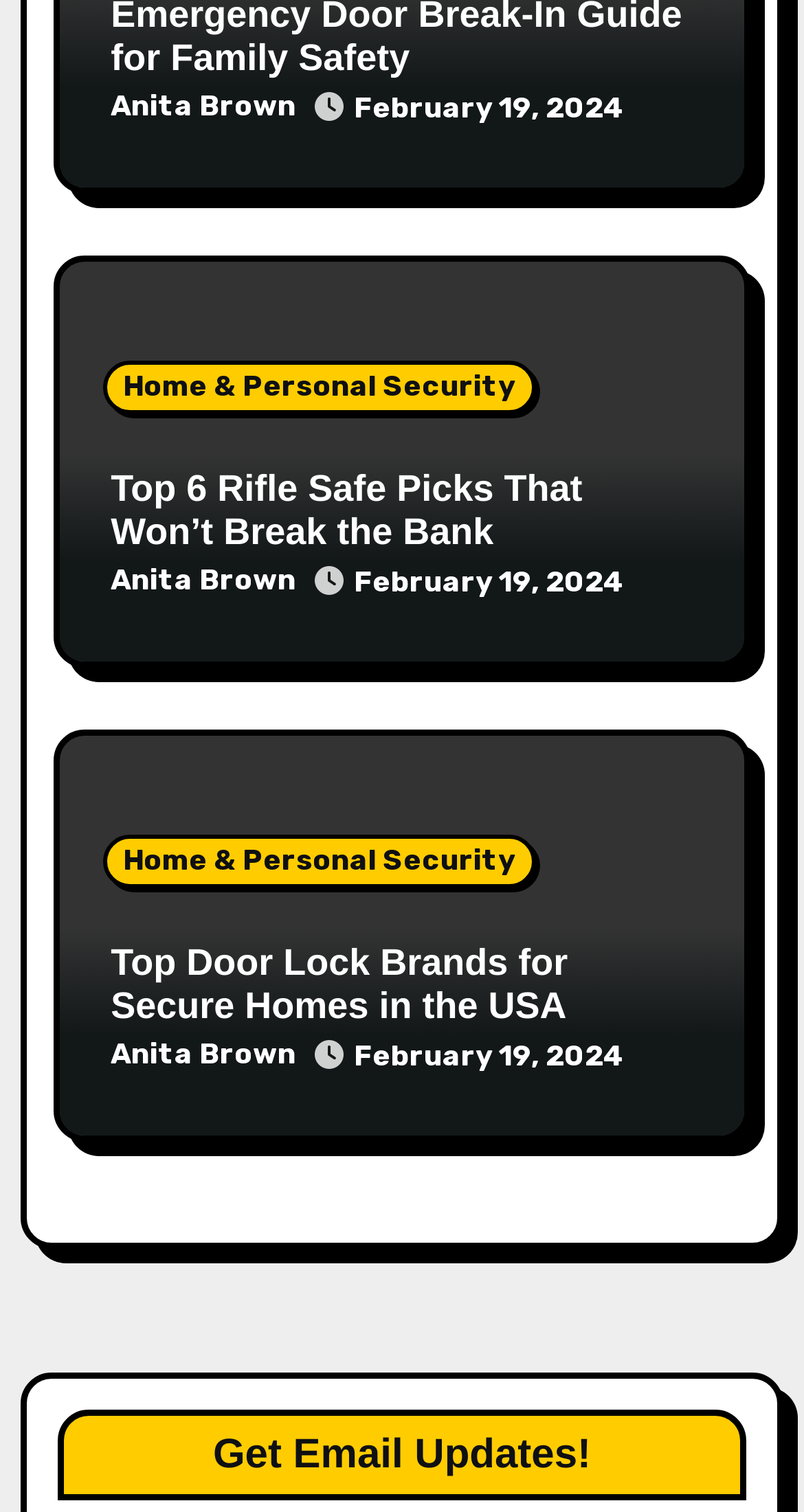Locate the bounding box coordinates of the element that should be clicked to execute the following instruction: "View the article about rifle safe picks".

[0.138, 0.309, 0.724, 0.366]